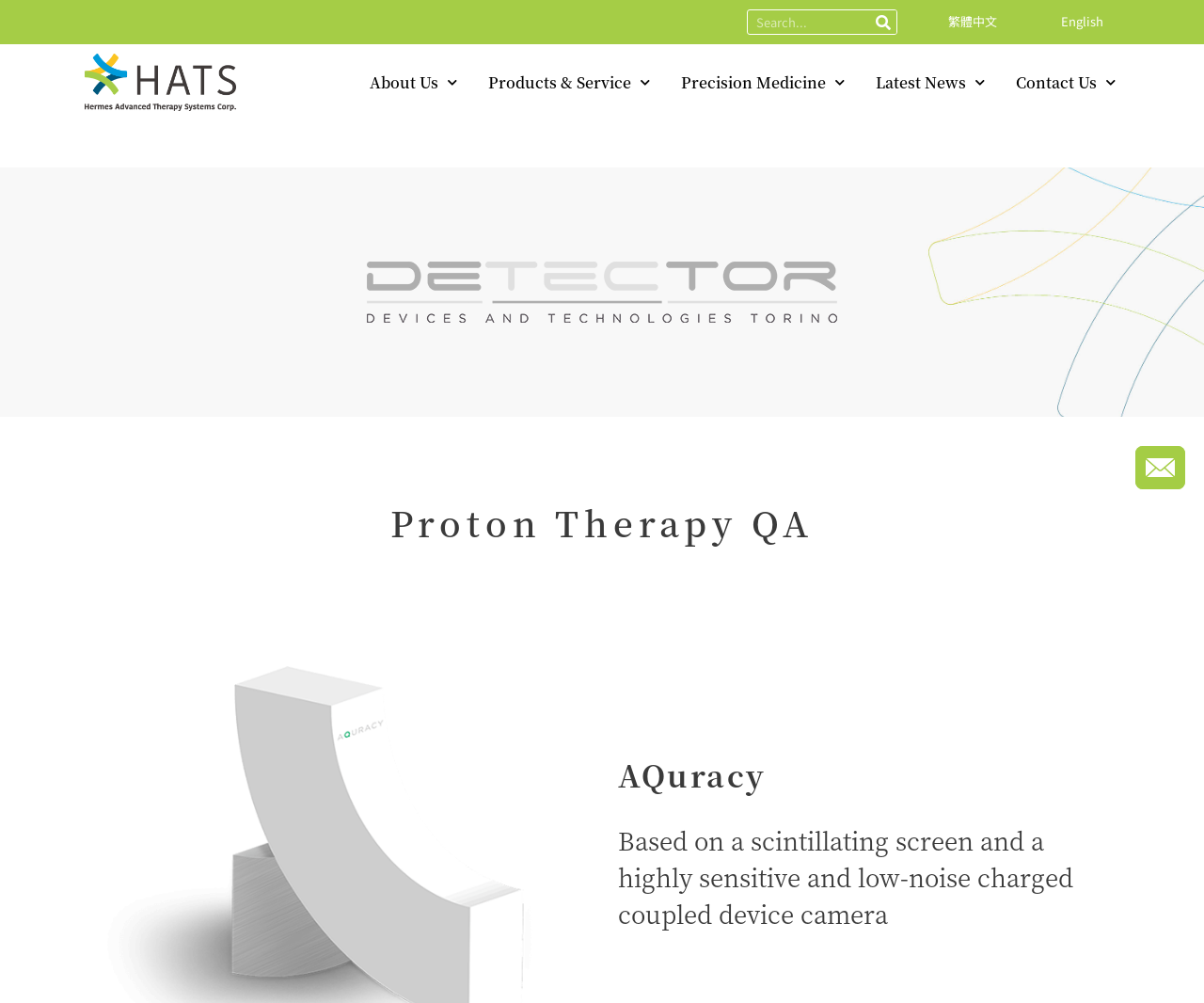Provide a single word or phrase answer to the question: 
What is the name of the company?

Hermes Advanced Therapy Systems Corp.